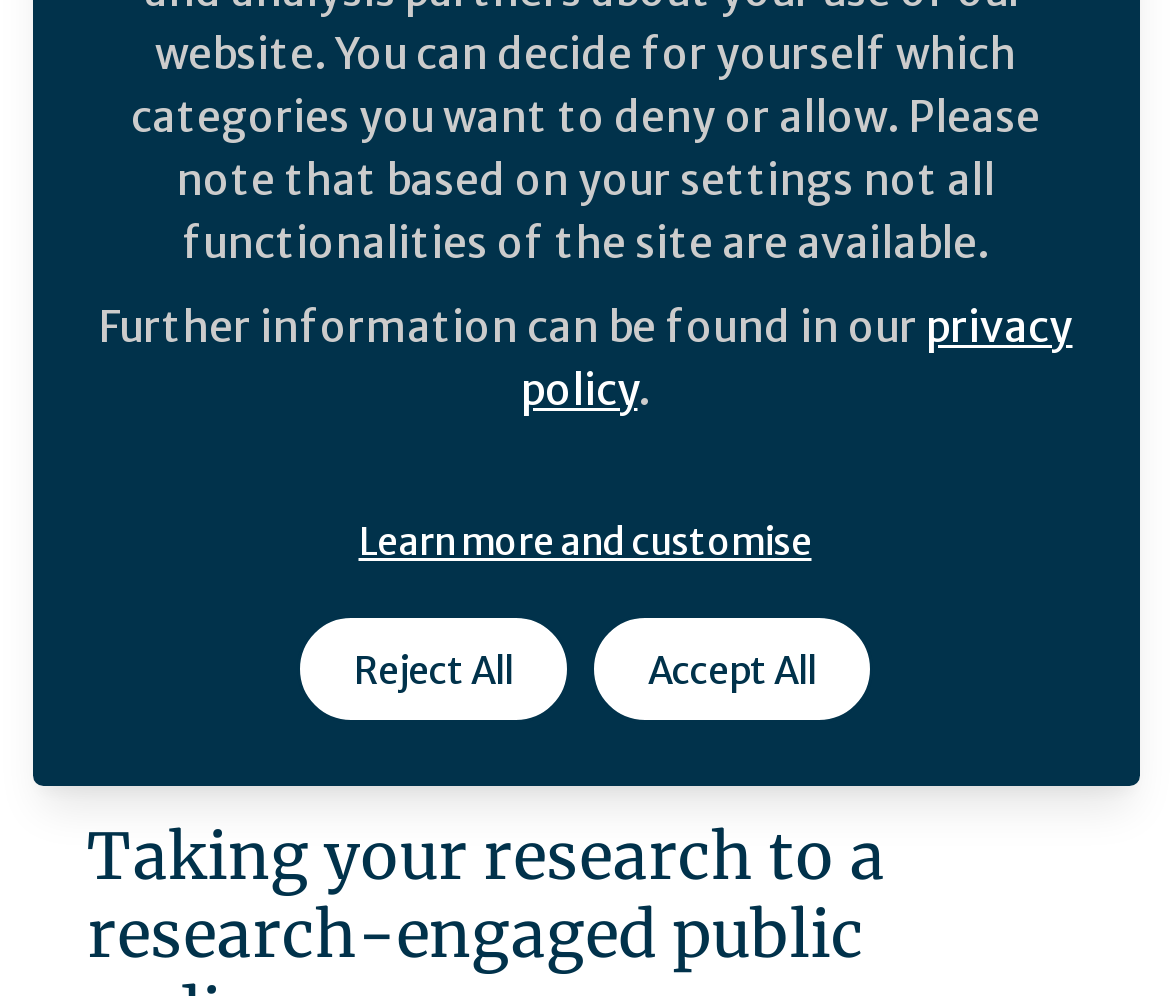Please find the bounding box for the UI component described as follows: "Accept All".

[0.505, 0.617, 0.746, 0.726]